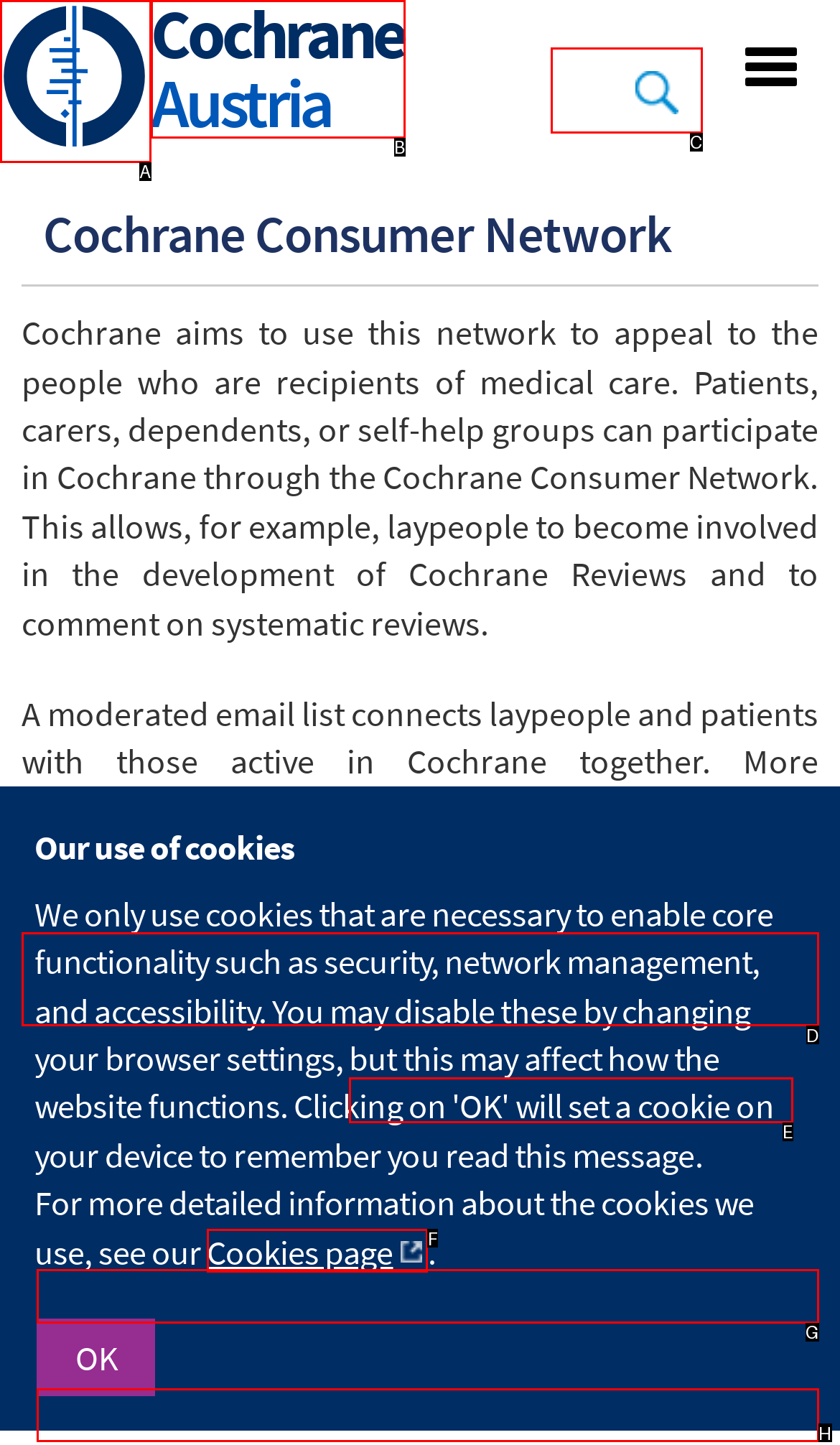Determine the letter of the element you should click to carry out the task: Search for something
Answer with the letter from the given choices.

C